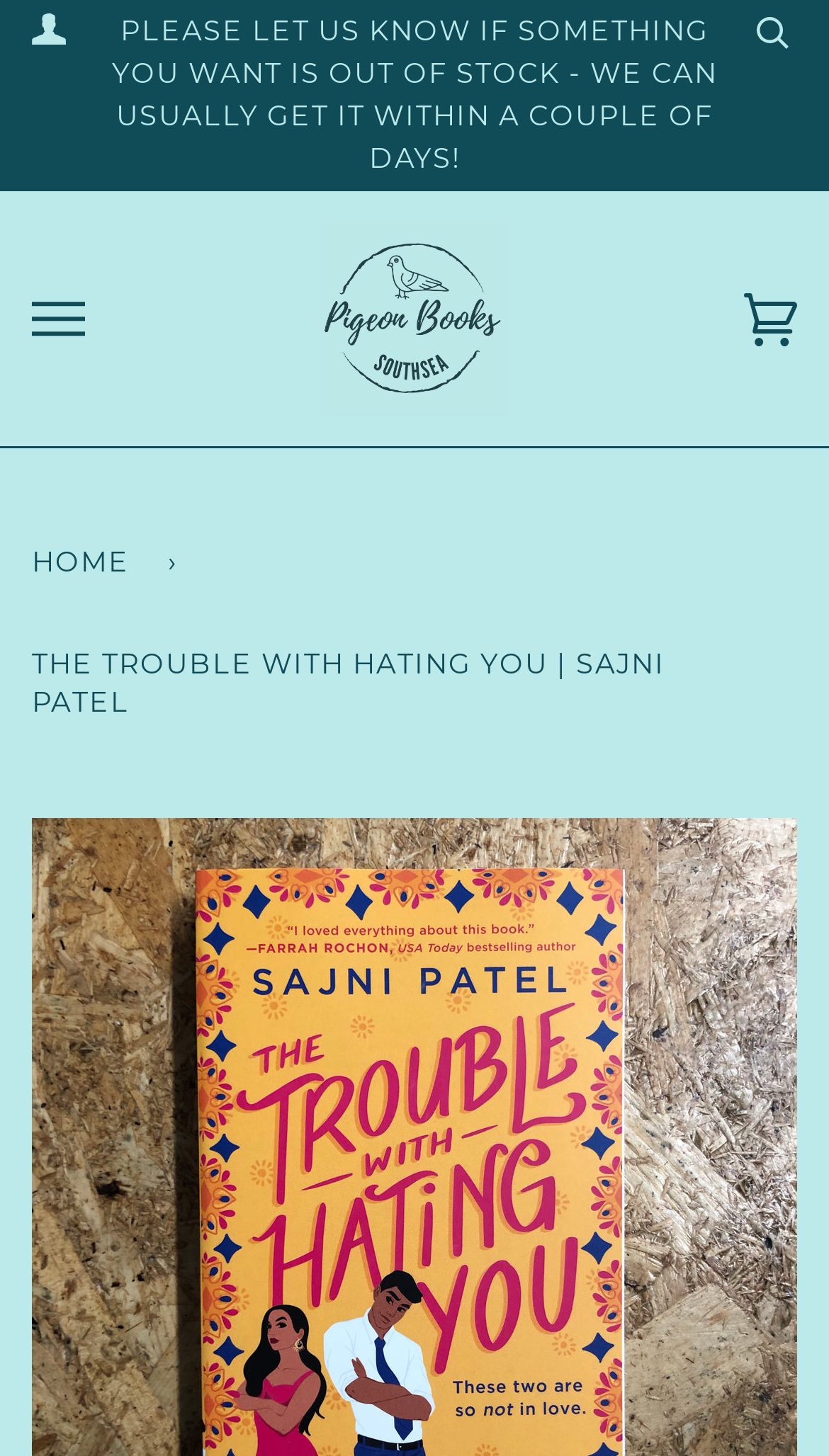Carefully observe the image and respond to the question with a detailed answer:
What is the logo of the website?

I found the answer by looking at the image with the text 'Pigeon Books' and its bounding box coordinates [0.385, 0.131, 0.615, 0.306], which indicates it's a logo.